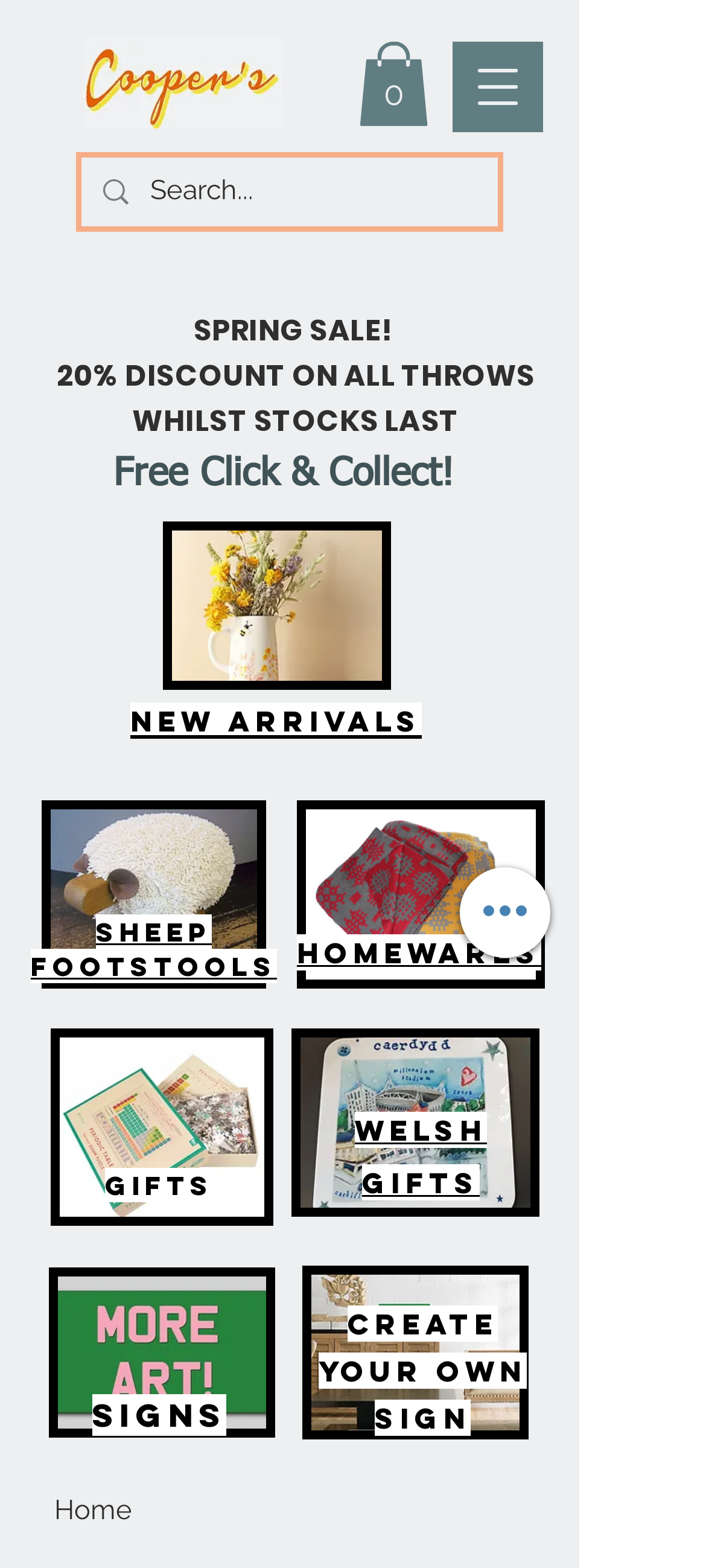Please study the image and answer the question comprehensively:
What is the discount offered on throws?

There is a heading on the webpage that reads 'SPRING SALE! 20% DISCOUNT ON ALL THROWS WHILST STOCKS LAST', which indicates that there is a 20% discount offered on throws.